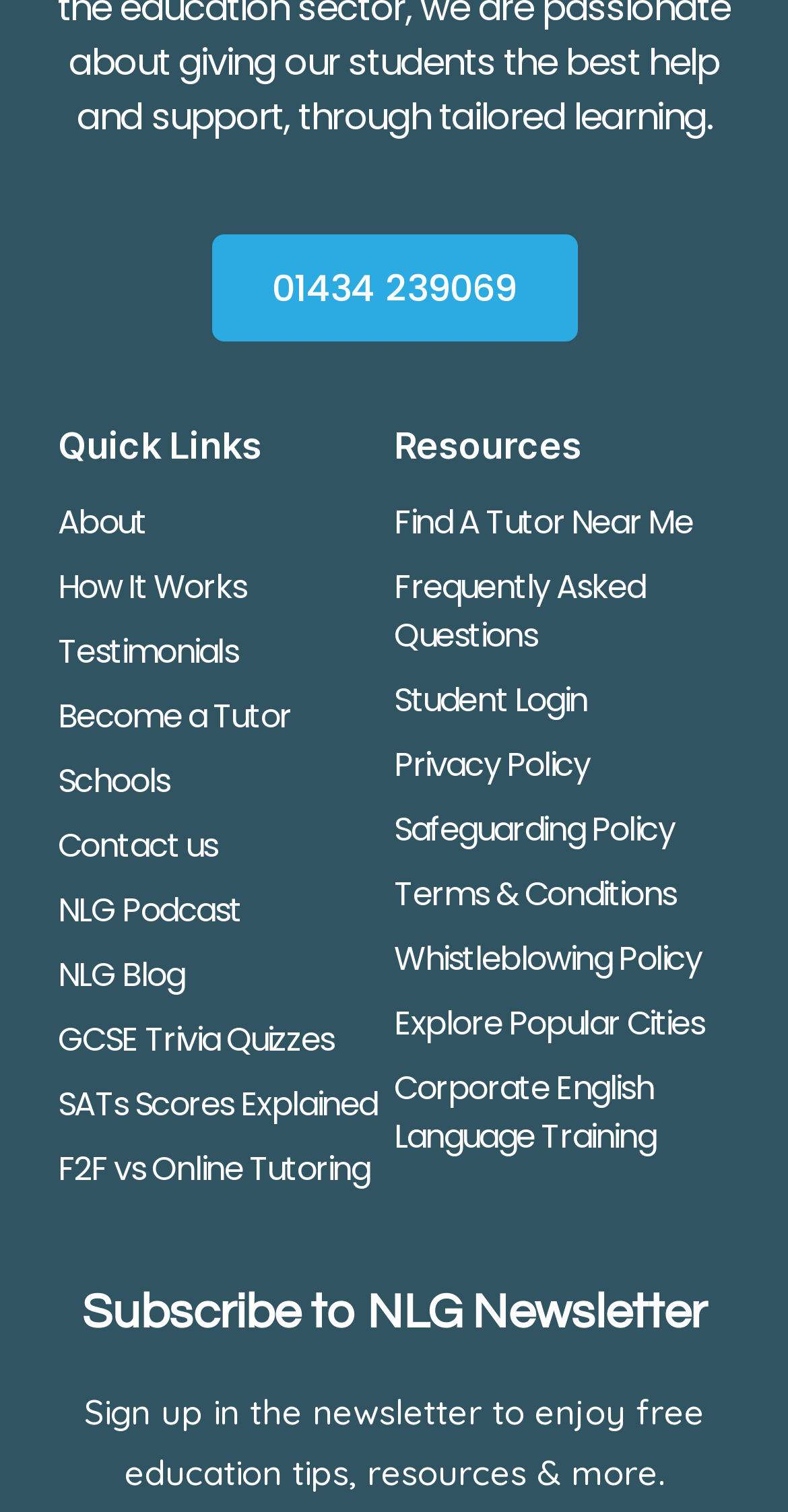What is the purpose of the newsletter subscription?
Using the image, answer in one word or phrase.

Free education tips and resources